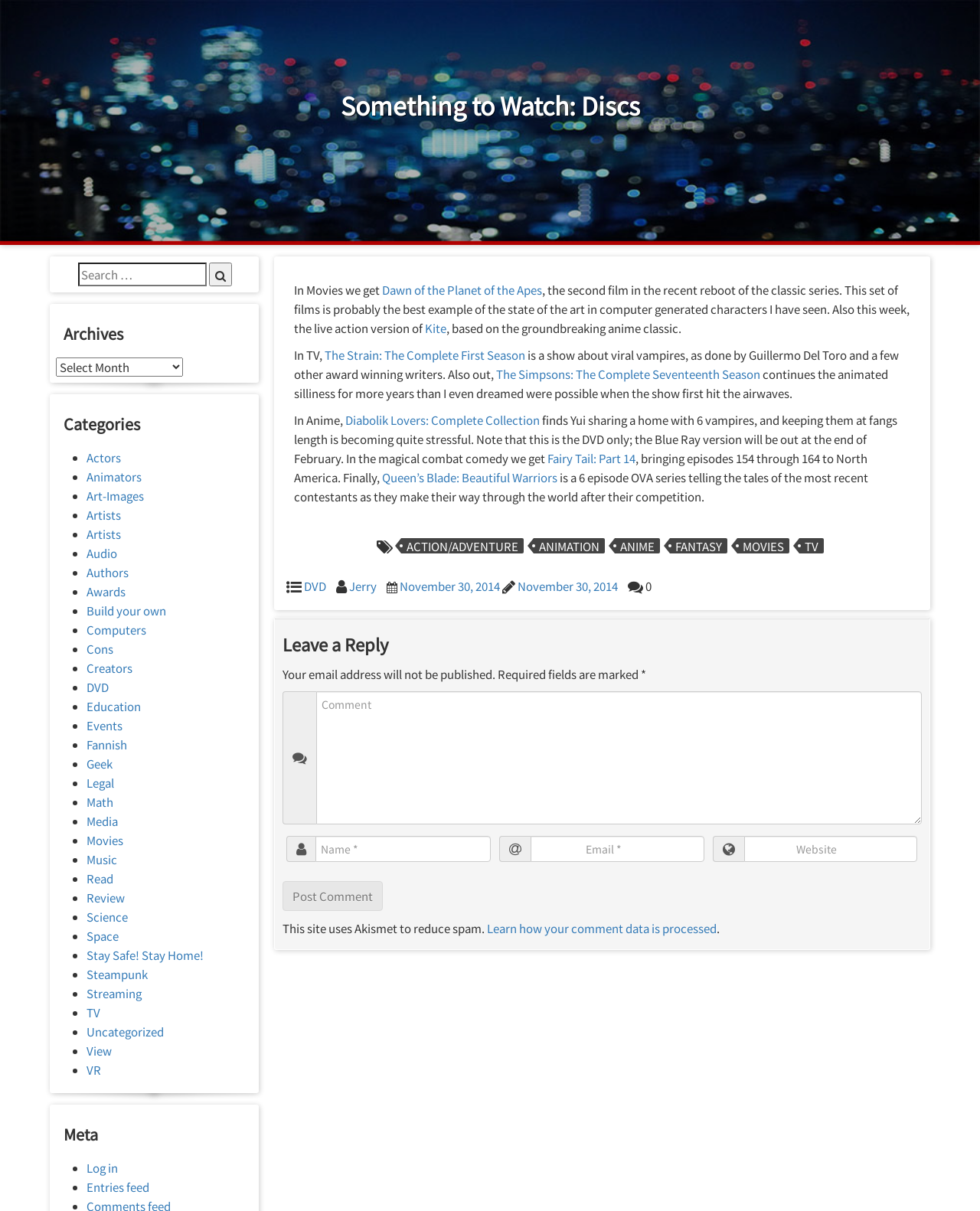Please identify the bounding box coordinates of the element's region that I should click in order to complete the following instruction: "Learn how your comment data is processed". The bounding box coordinates consist of four float numbers between 0 and 1, i.e., [left, top, right, bottom].

[0.496, 0.76, 0.731, 0.773]